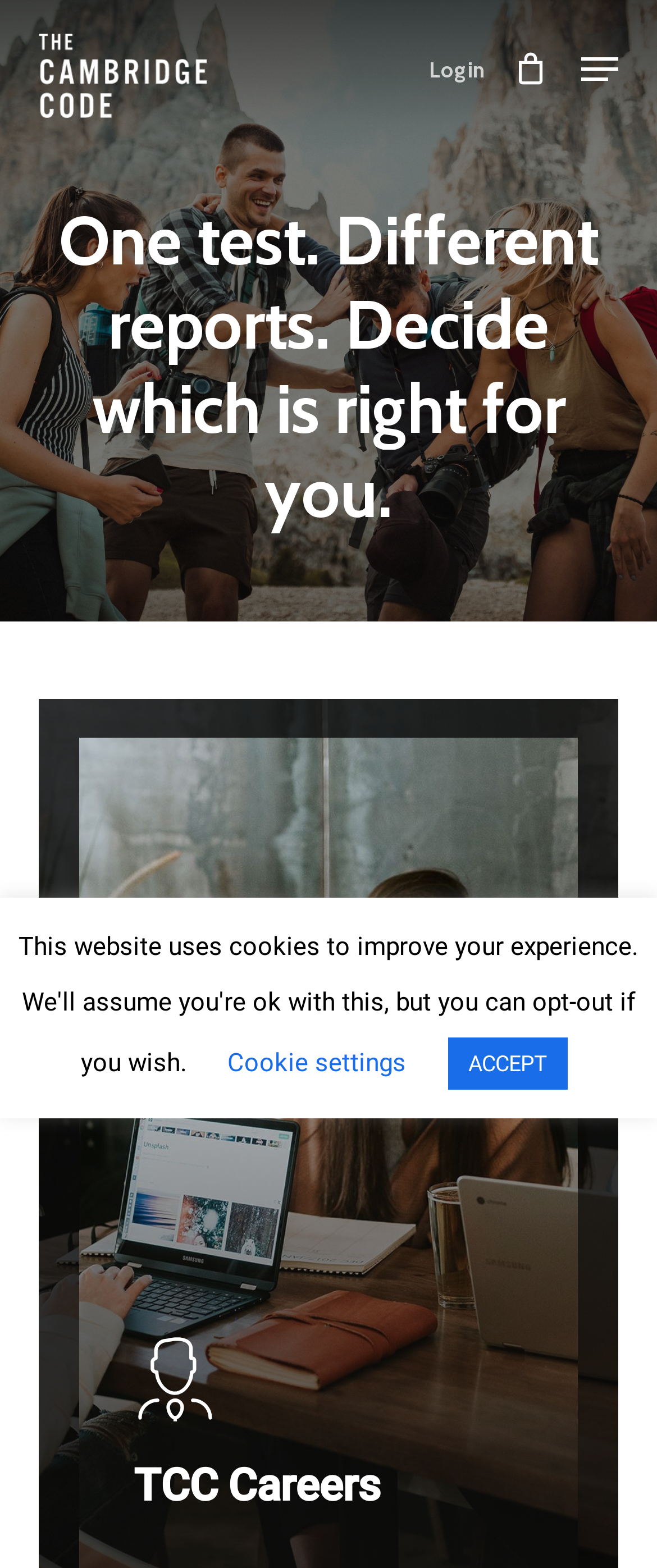Respond with a single word or short phrase to the following question: 
What is the navigation menu button's current state?

Not expanded